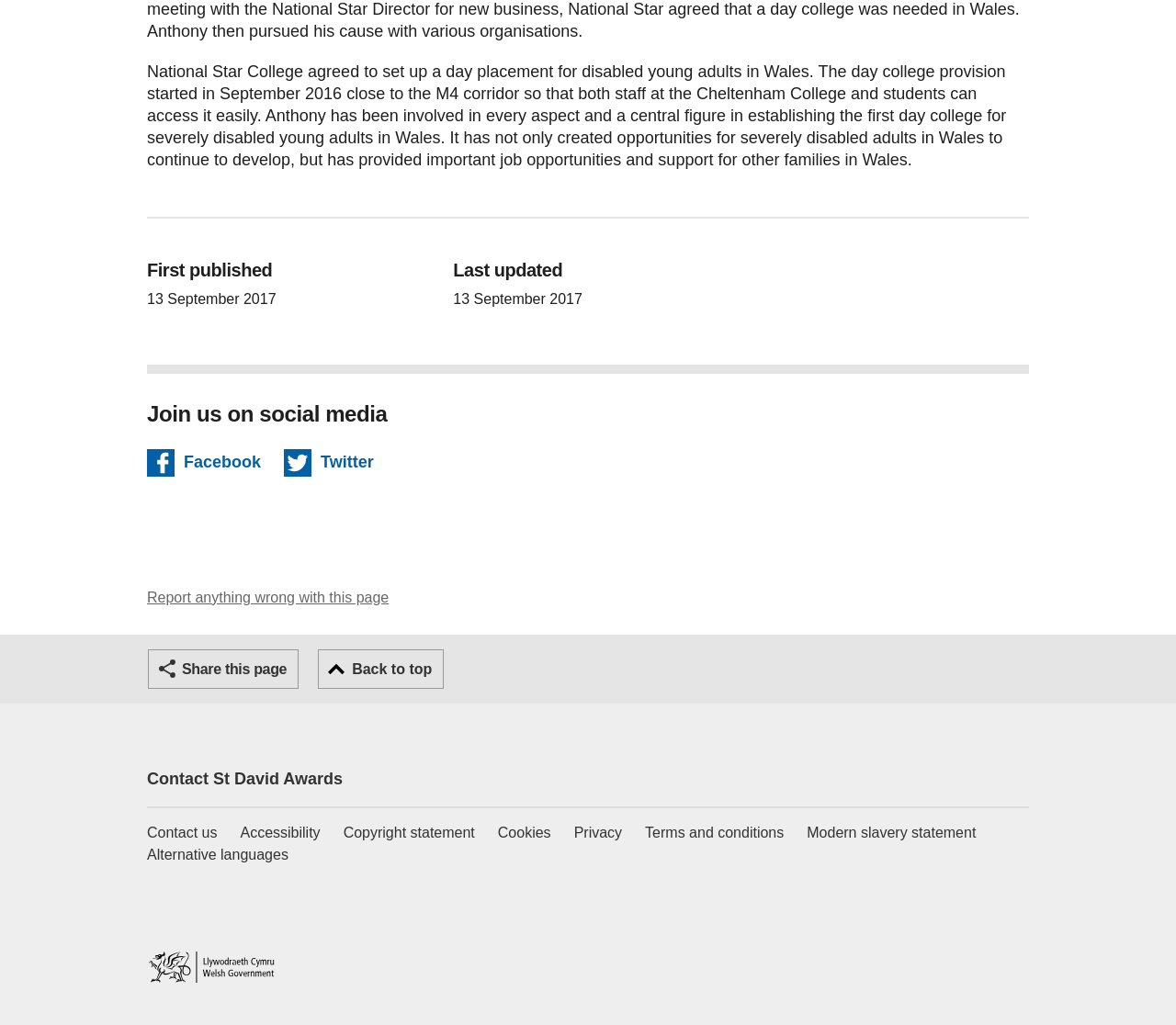What is the name of the college mentioned in the text?
Refer to the image and give a detailed response to the question.

The text mentions 'National Star College agreed to set up a day placement for disabled young adults in Wales.' Therefore, the name of the college mentioned is National Star College.